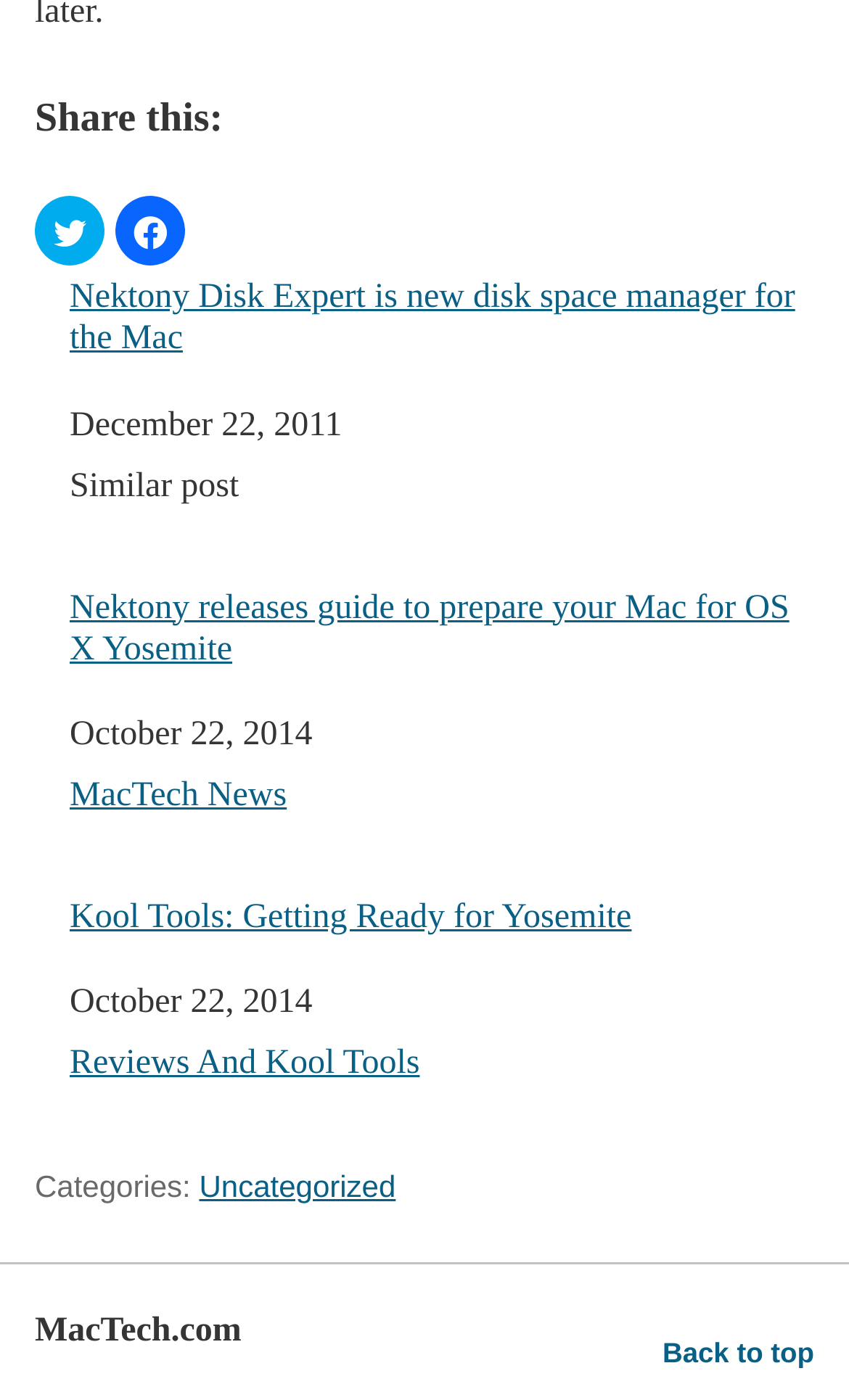Show the bounding box coordinates for the element that needs to be clicked to execute the following instruction: "View category". Provide the coordinates in the form of four float numbers between 0 and 1, i.e., [left, top, right, bottom].

[0.235, 0.835, 0.466, 0.86]